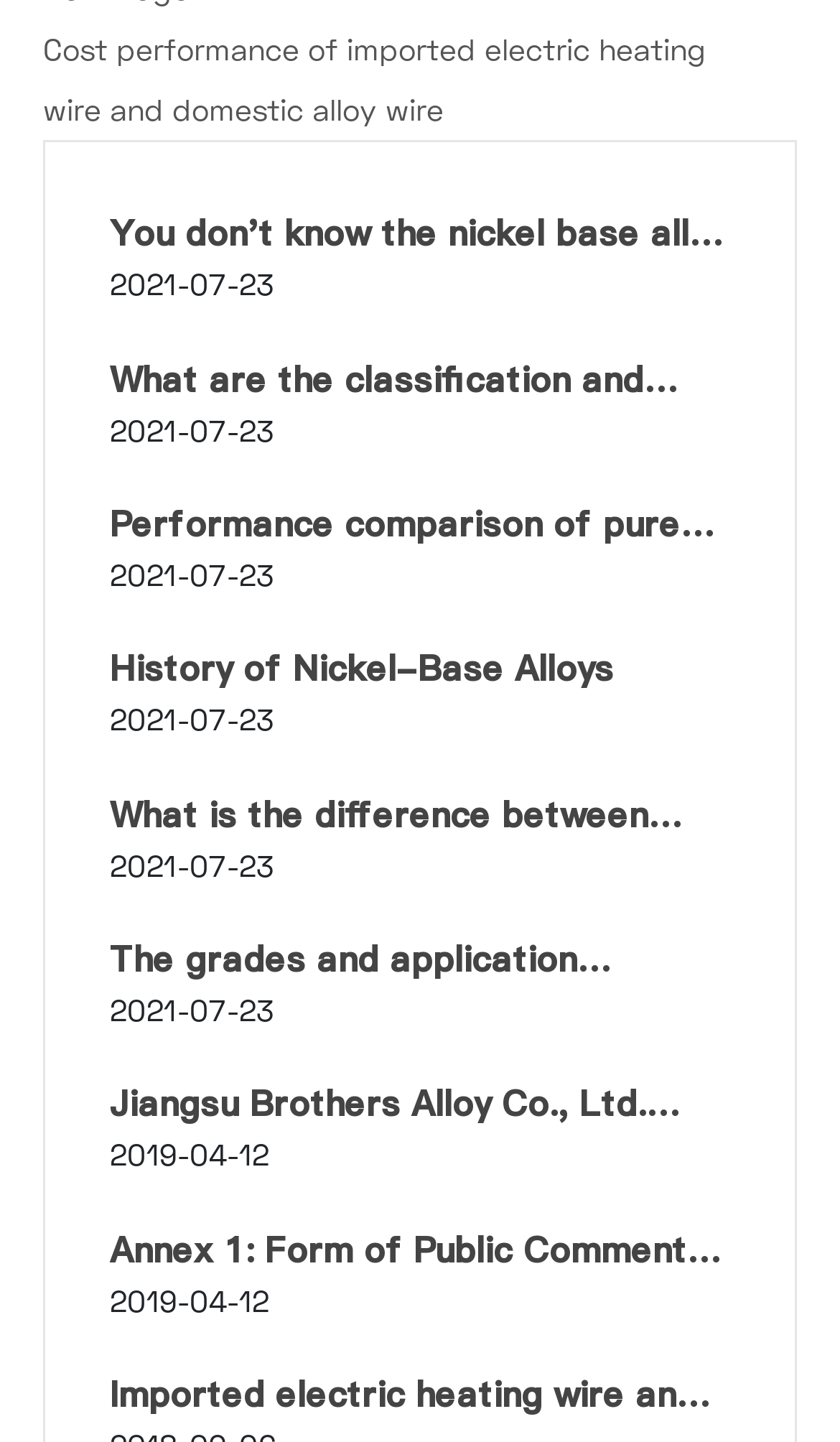Locate the bounding box coordinates of the segment that needs to be clicked to meet this instruction: "Explore the difference between nickel-based alloys and ordinary stainless steel".

[0.131, 0.548, 0.813, 0.653]